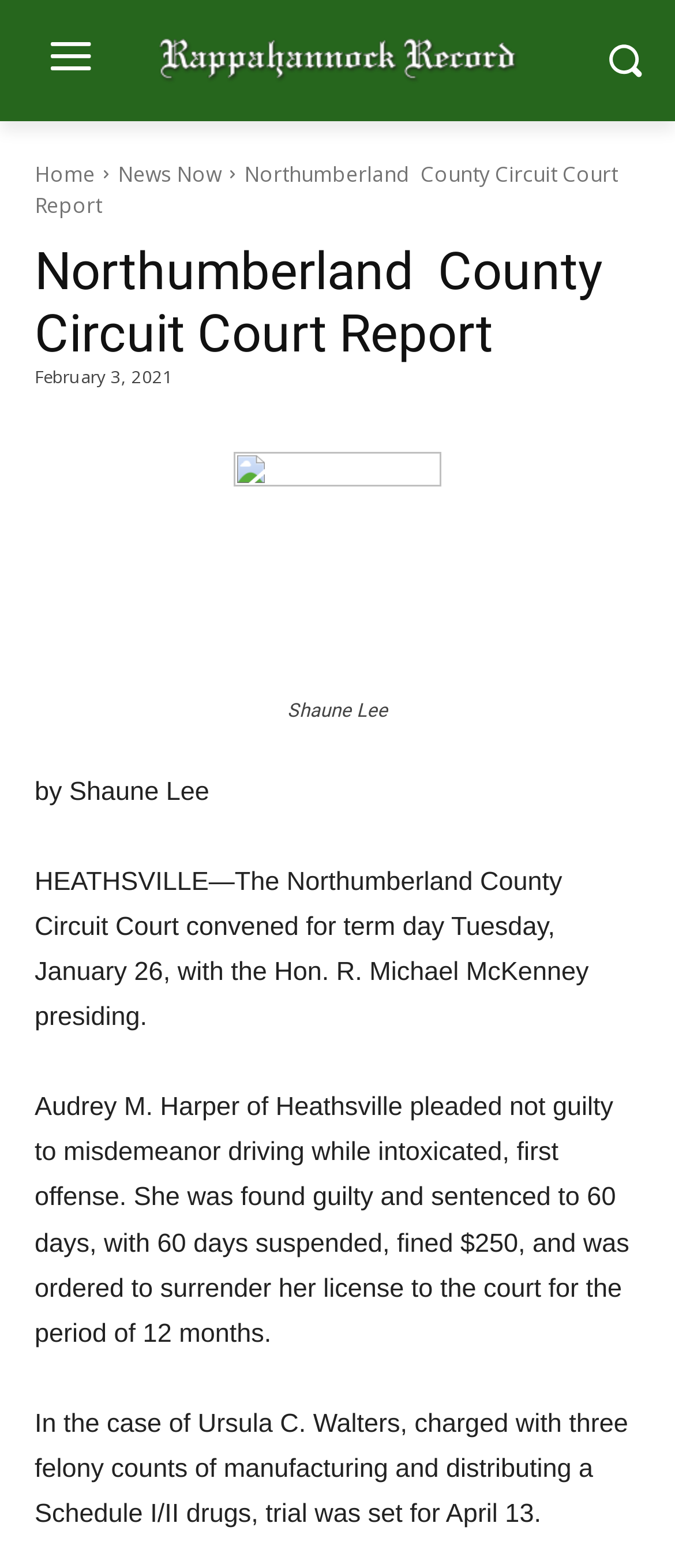Please reply to the following question with a single word or a short phrase:
How many days was Audrey M. Harper's license suspended?

12 months